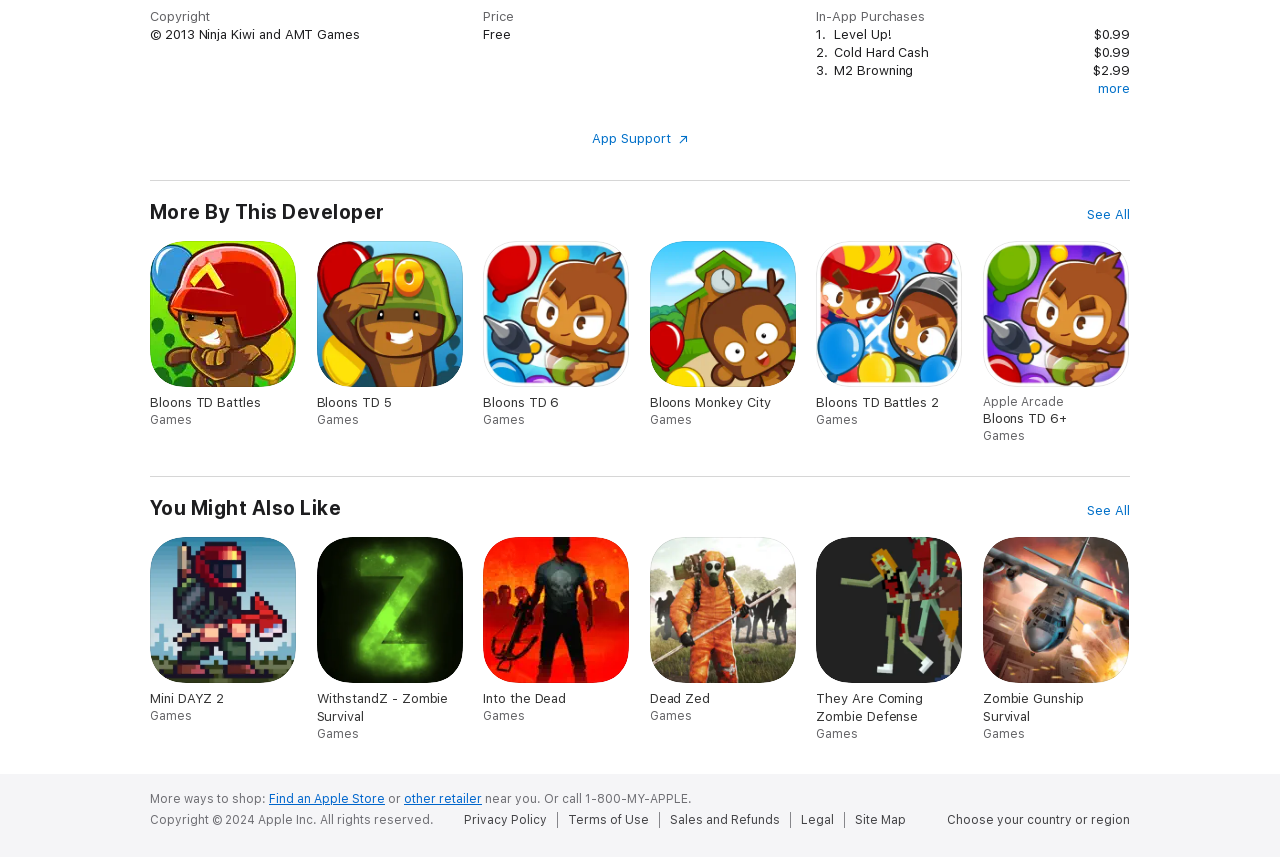Please provide a brief answer to the question using only one word or phrase: 
What is the name of the developer of the games listed?

Ninja Kiwi and AMT Games